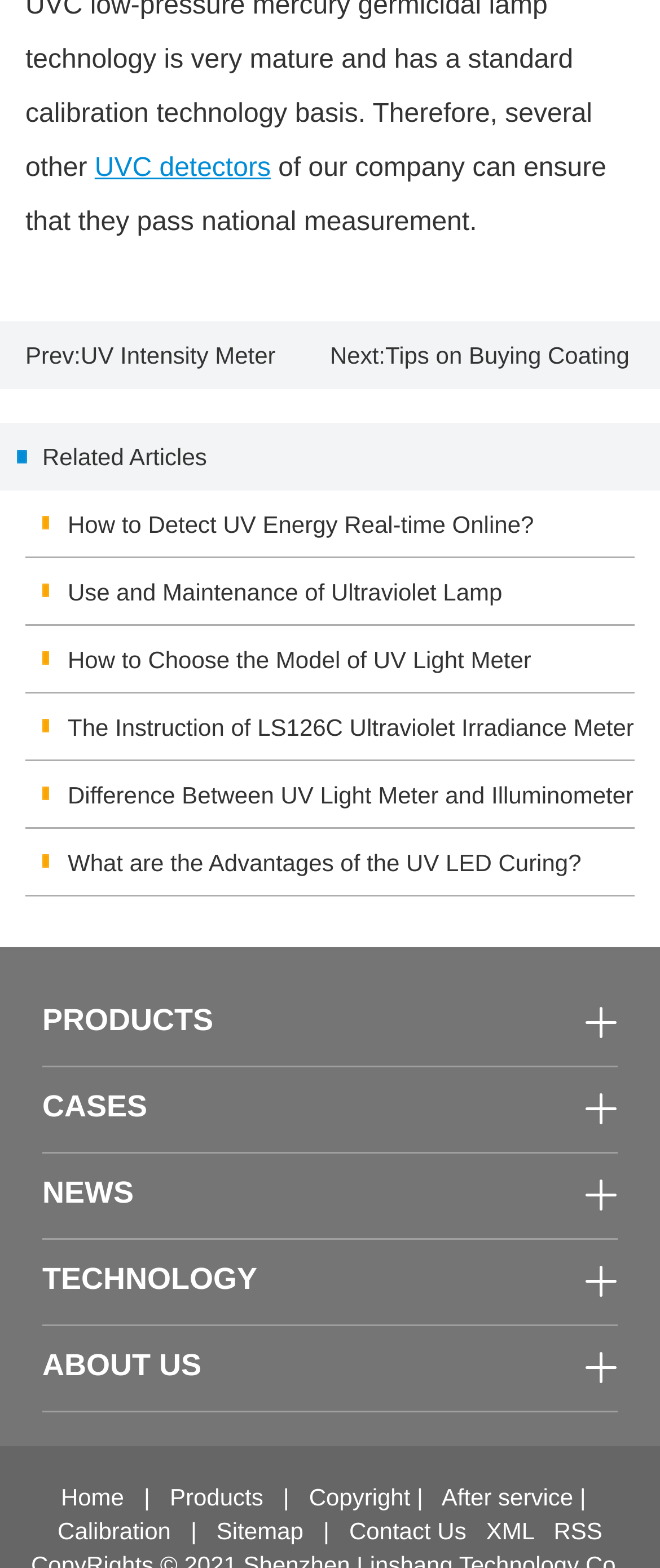Determine the bounding box coordinates for the region that must be clicked to execute the following instruction: "Learn about Tips on Buying Coating Thickness Gauge".

[0.5, 0.218, 0.954, 0.278]